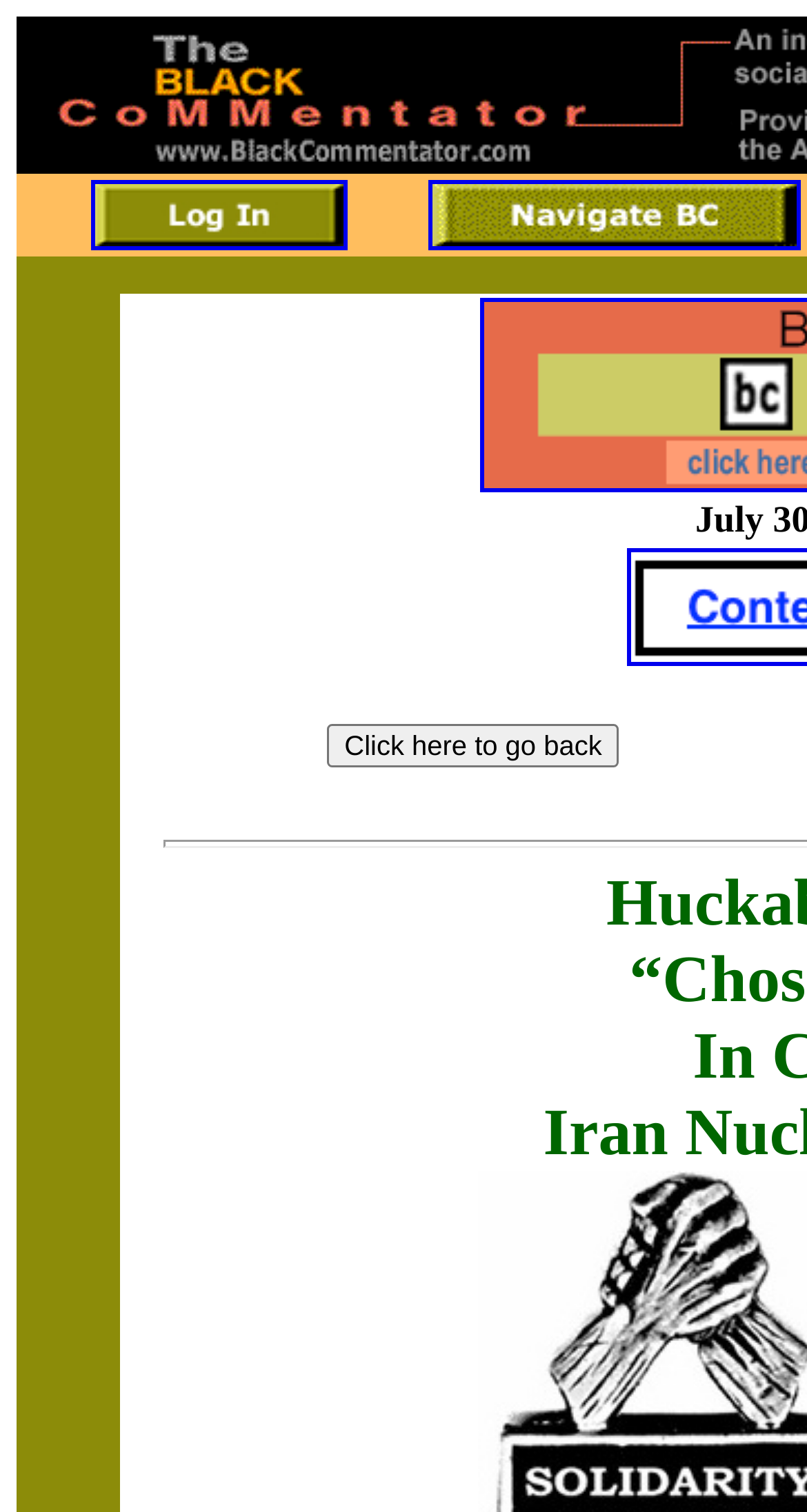Answer the question below using just one word or a short phrase: 
How many columns are in the layout table?

3